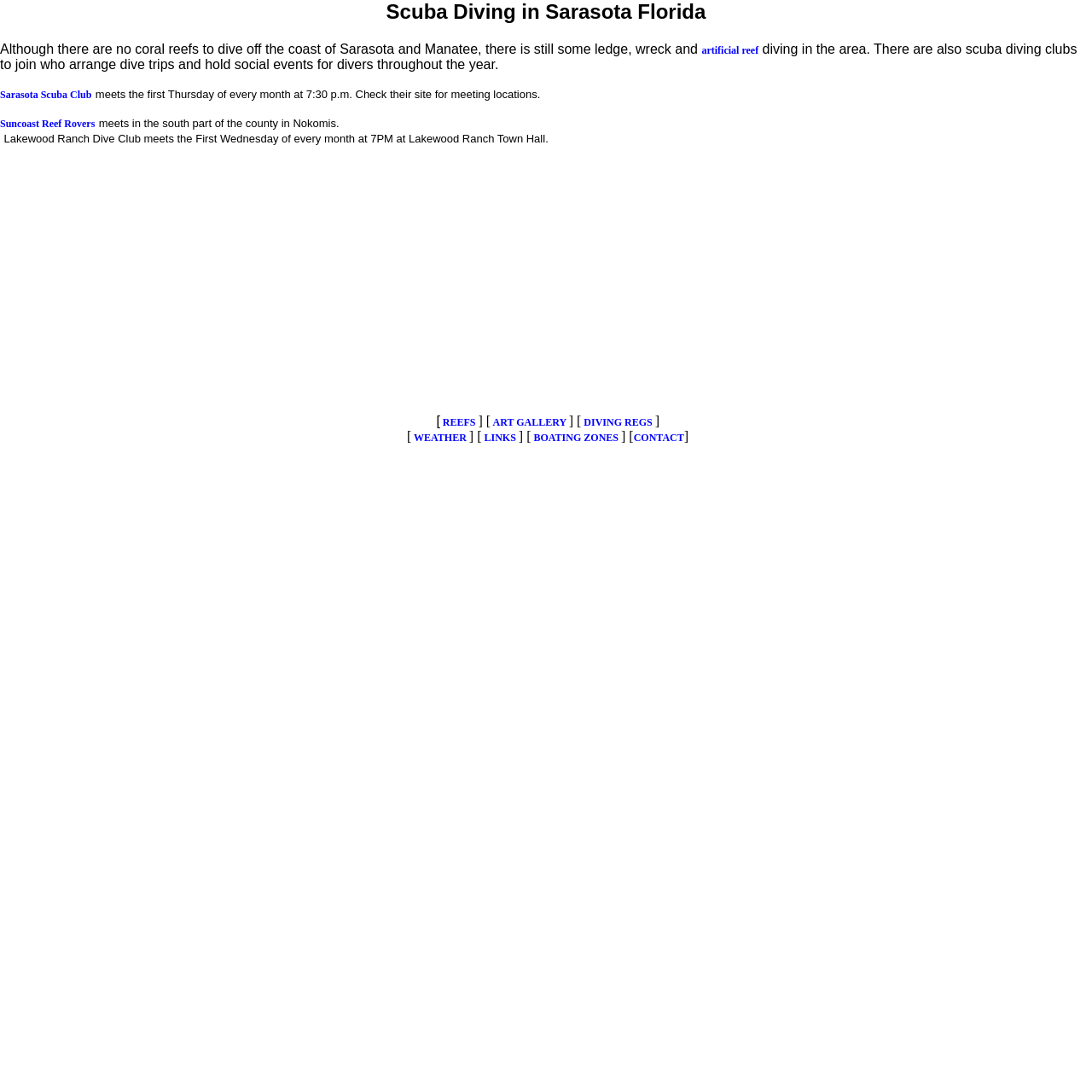What is the purpose of scuba diving clubs in Sarasota?
Look at the screenshot and respond with a single word or phrase.

Arrange dive trips and hold social events